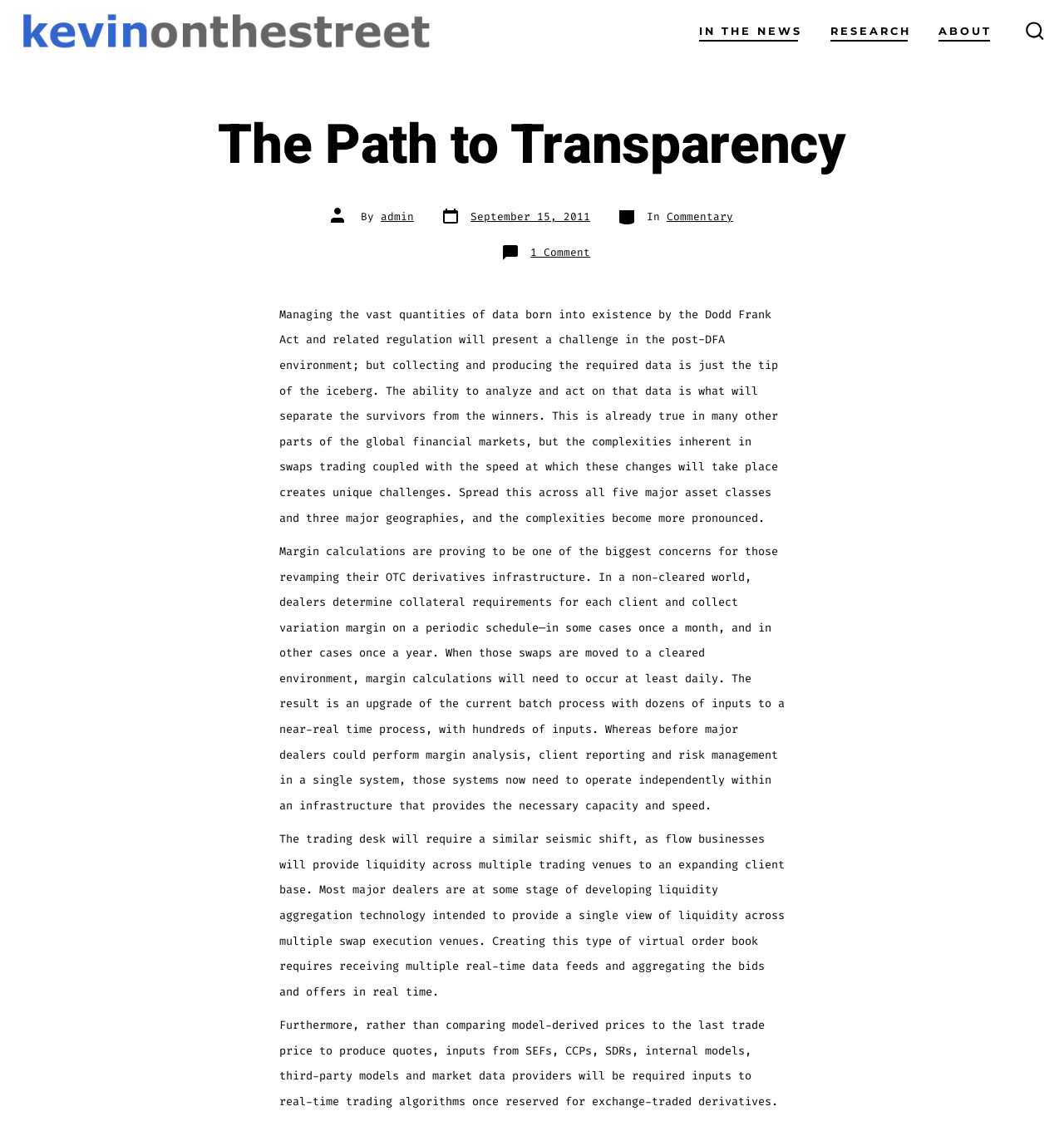Point out the bounding box coordinates of the section to click in order to follow this instruction: "Explore the Commentary category".

[0.627, 0.186, 0.689, 0.198]